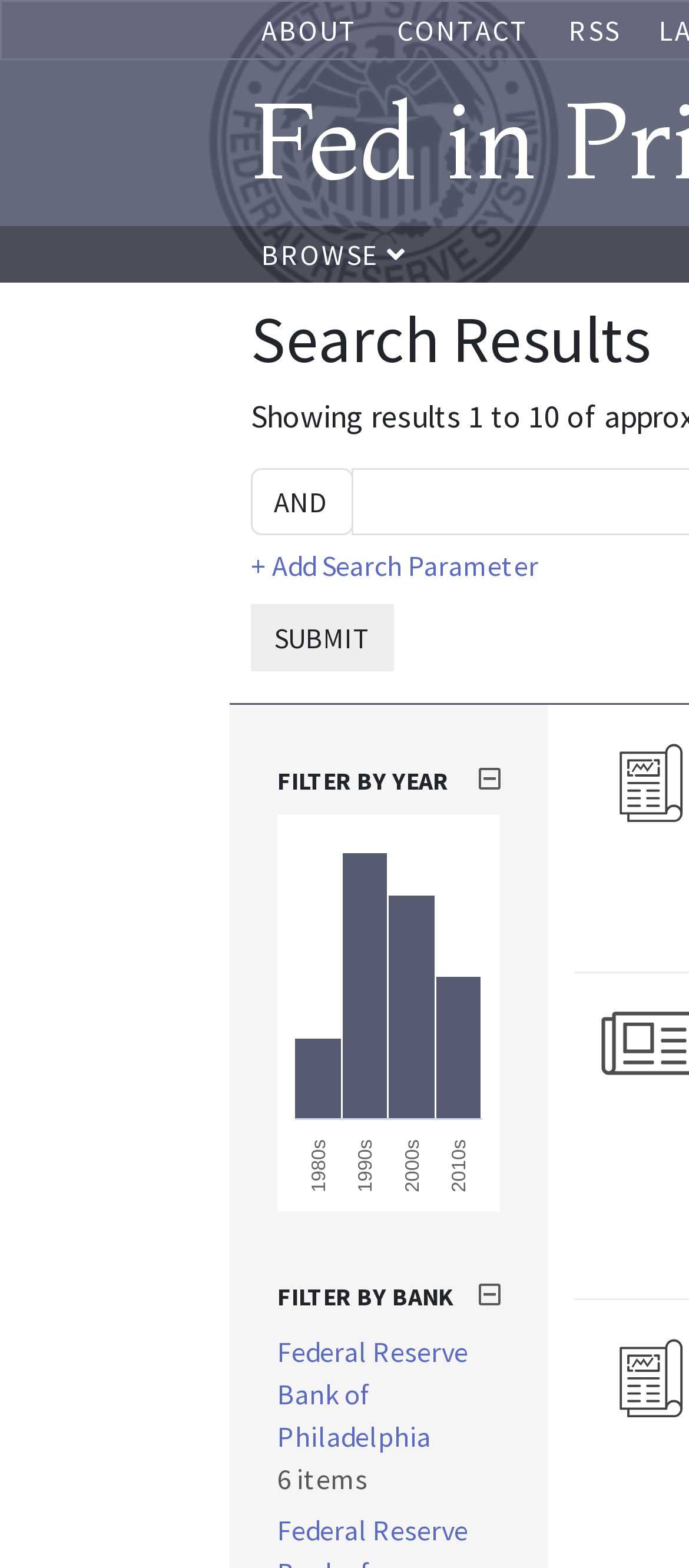Give a detailed explanation of the elements present on the webpage.

The webpage is about Monopolies, with a focus on Fed in Print. At the top, there are three links: "ABOUT", "CONTACT", and "RSS", positioned horizontally next to each other. Below these links, there is a link "BROWSE" with an icon. 

To the right of the "BROWSE" link, there is a combobox with a popup menu. Next to the combobox, there is a link "+ Add Search Parameter" and a "SUBMIT" button, positioned vertically in that order.

Further down, there is a heading "FILTER BY YEAR" with an icon, accompanied by an image. Below the heading, there are four static text elements: "1980s", "1990s", "2000s", and "2010s", positioned horizontally next to each other.

Below the year filters, there is another heading "FILTER BY BANK" with an icon. Next to this heading, there is a link "Federal Reserve Bank of Philadelphia" and a static text "6 items", positioned vertically in that order.